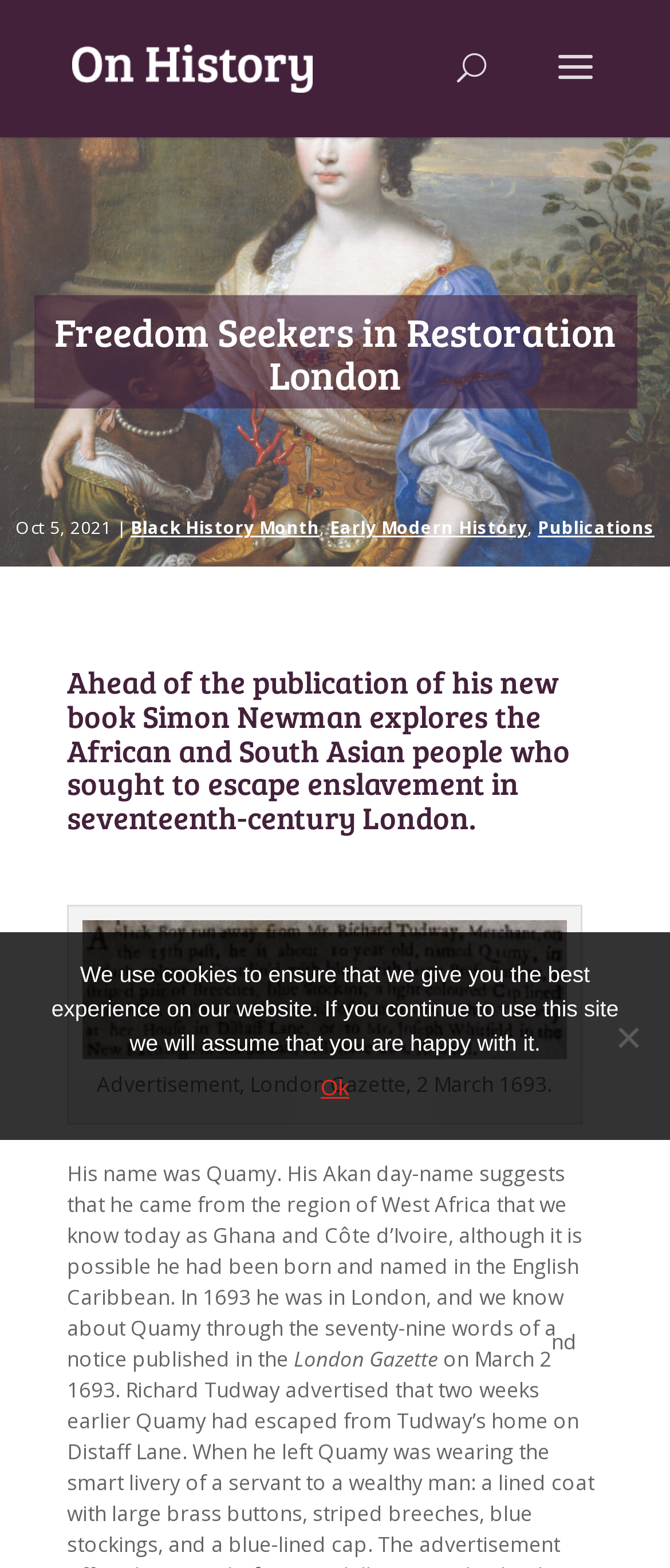Please provide the bounding box coordinate of the region that matches the element description: Ok. Coordinates should be in the format (top-left x, top-left y, bottom-right x, bottom-right y) and all values should be between 0 and 1.

[0.479, 0.683, 0.521, 0.705]